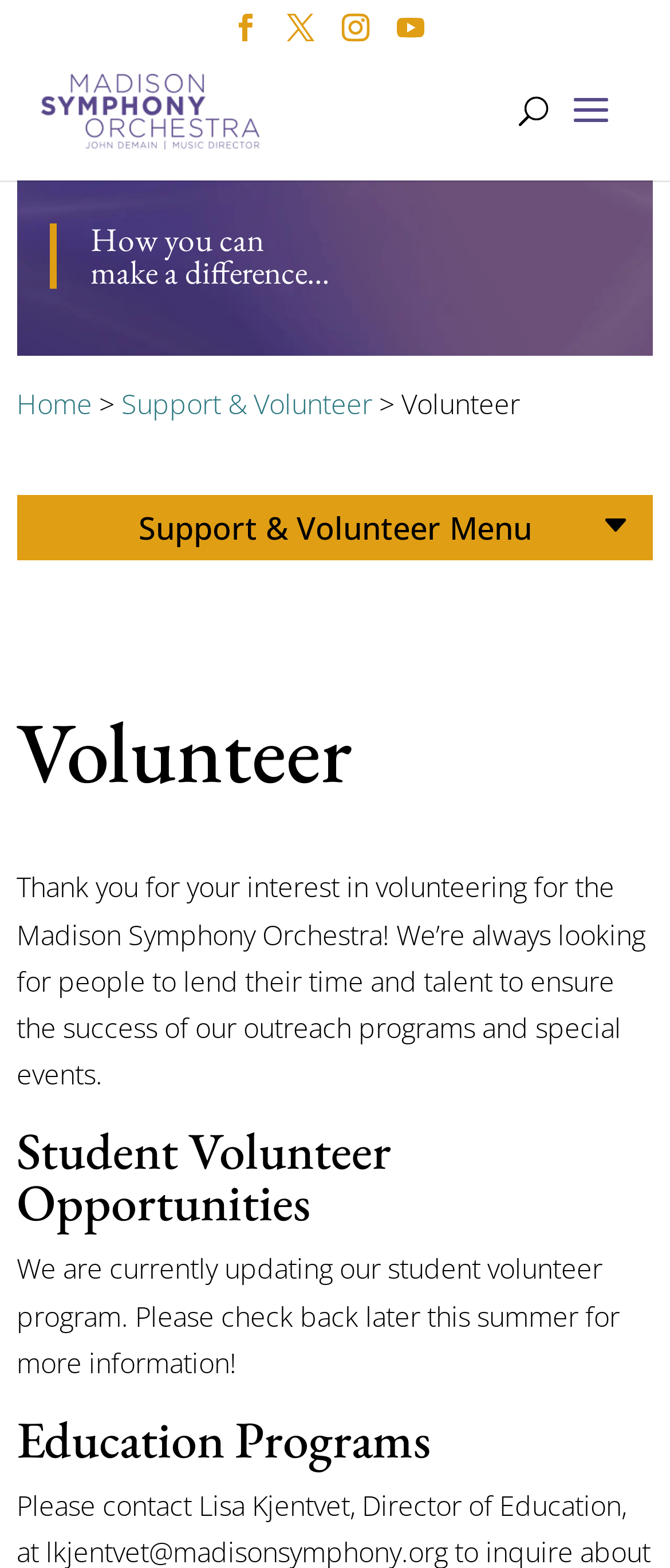Determine the bounding box for the HTML element described here: "Home". The coordinates should be given as [left, top, right, bottom] with each number being a float between 0 and 1.

[0.025, 0.246, 0.138, 0.27]